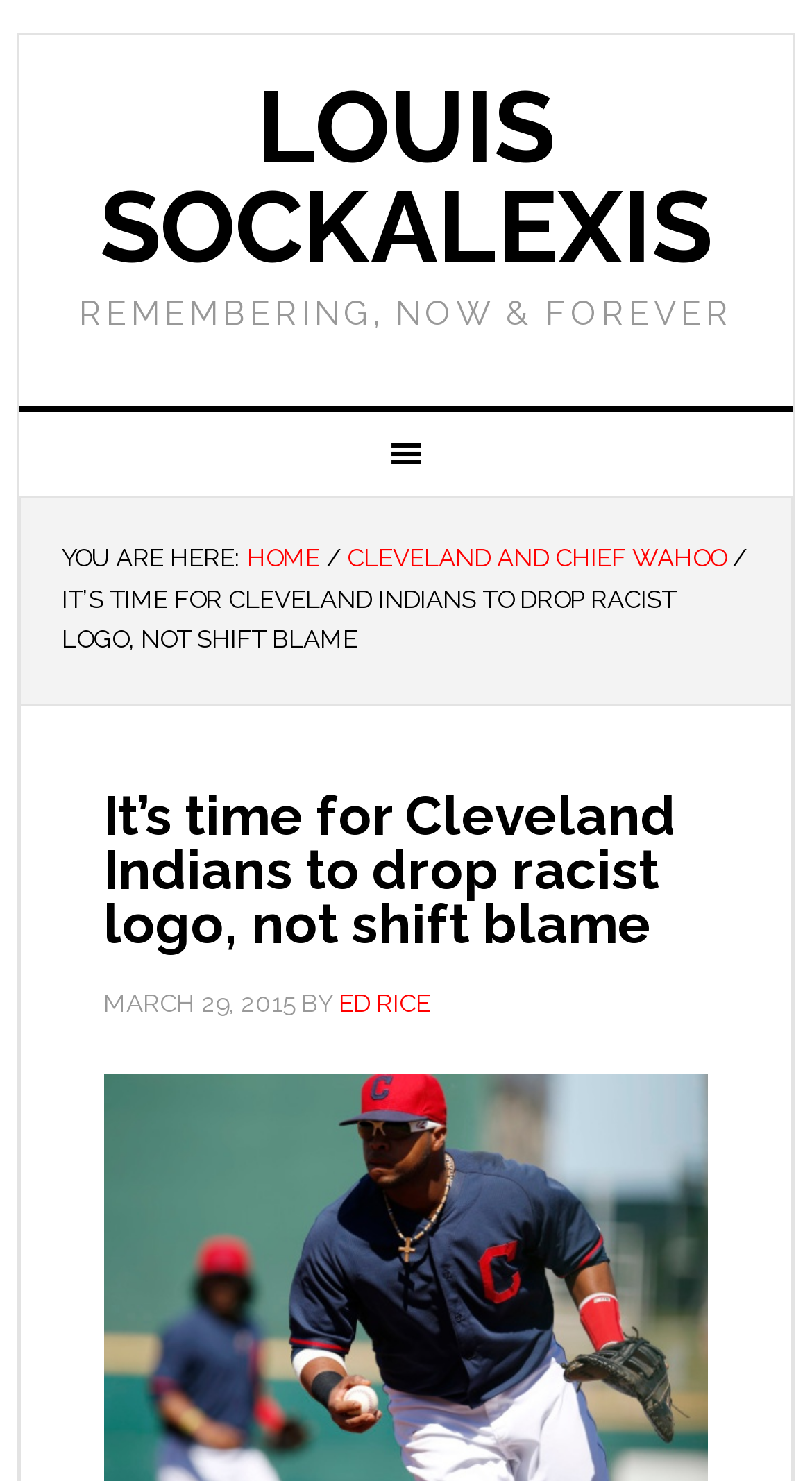Using the given element description, provide the bounding box coordinates (top-left x, top-left y, bottom-right x, bottom-right y) for the corresponding UI element in the screenshot: Cleveland and Chief Wahoo

[0.428, 0.367, 0.894, 0.387]